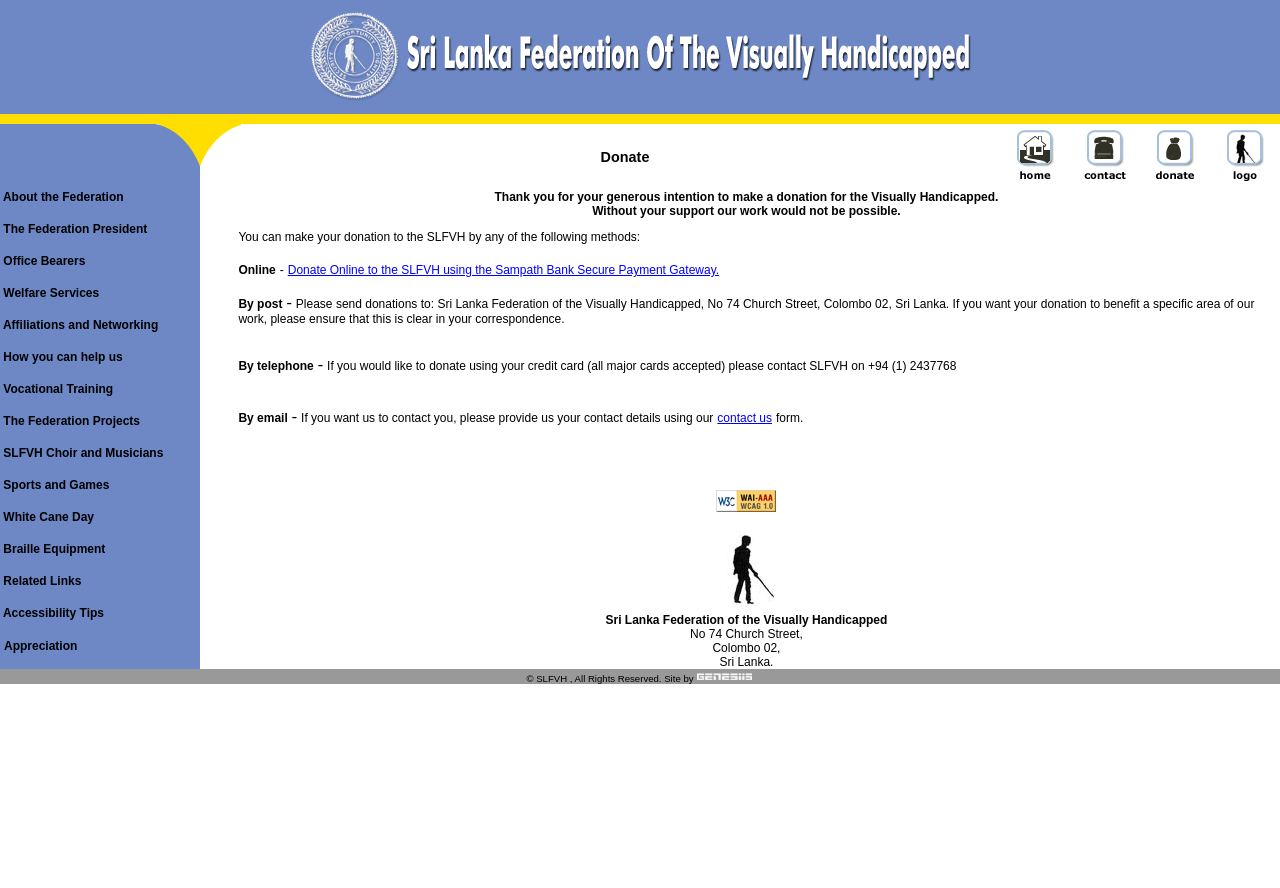Kindly provide the bounding box coordinates of the section you need to click on to fulfill the given instruction: "Click the 'Donate Online to the SLFVH using the Sampath Bank Secure Payment Gateway' link".

[0.225, 0.296, 0.562, 0.312]